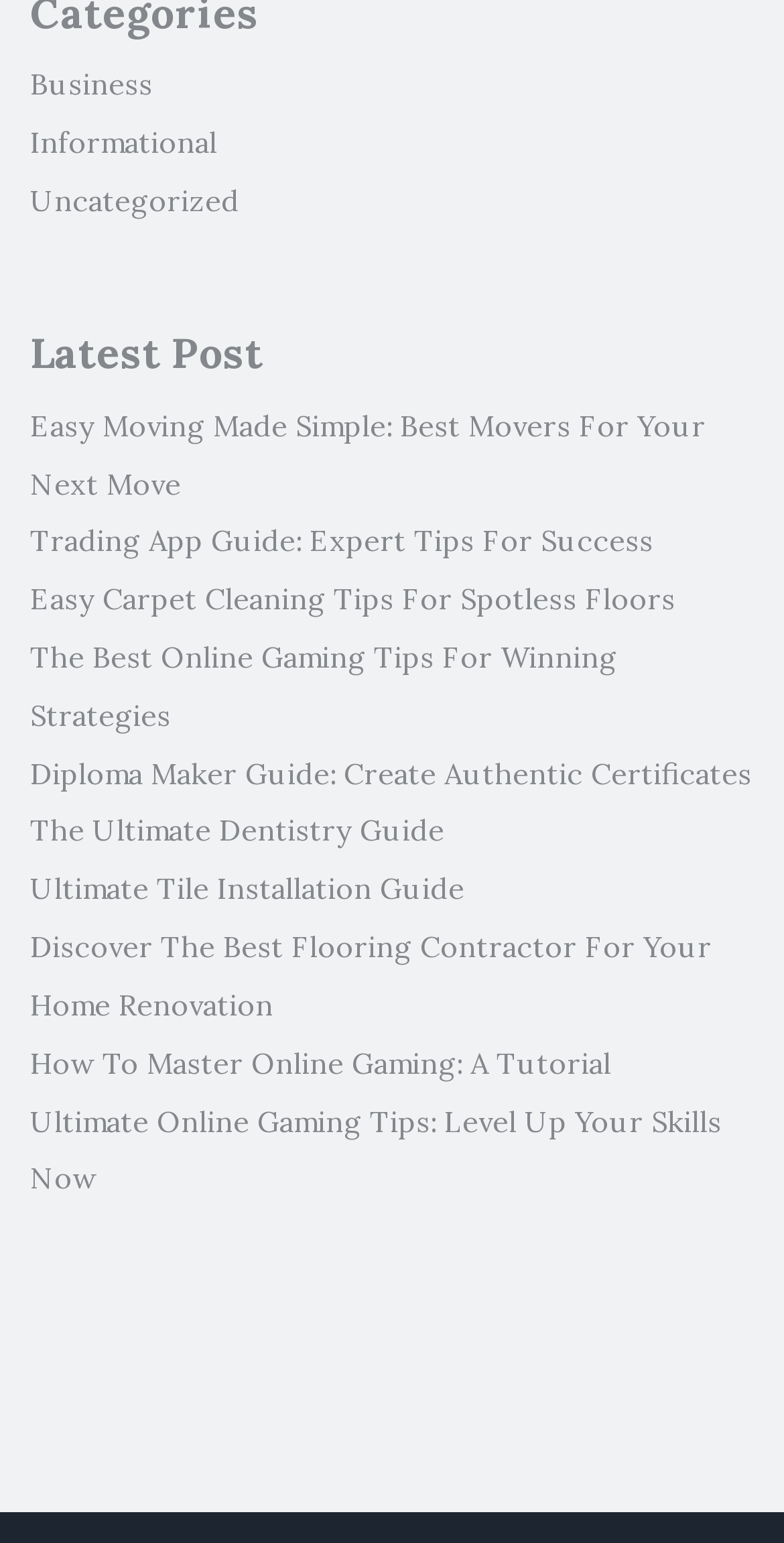Based on the provided description, "Ultimate Tile Installation Guide", find the bounding box of the corresponding UI element in the screenshot.

[0.038, 0.565, 0.592, 0.588]